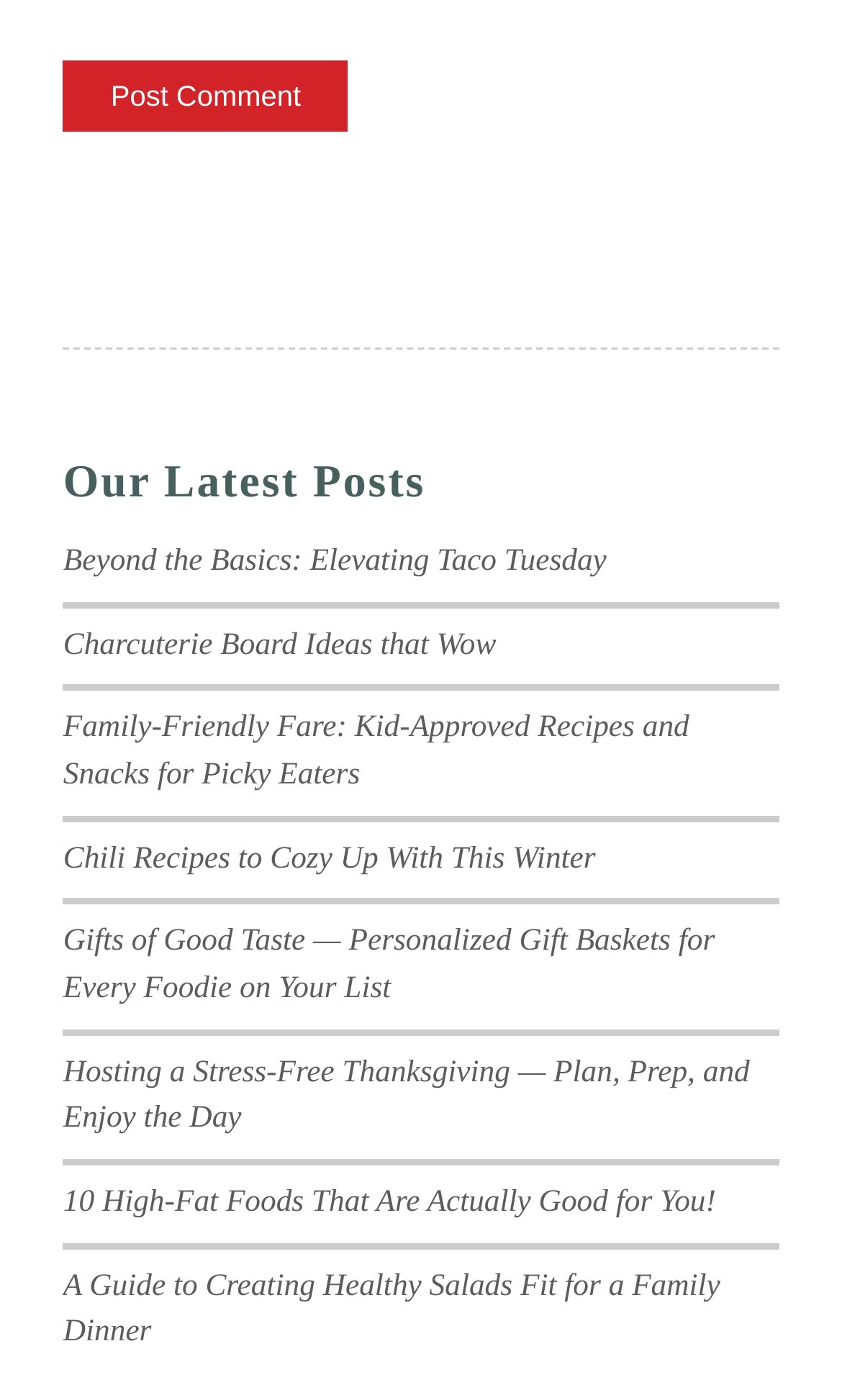What is the topic of the first post?
From the screenshot, provide a brief answer in one word or phrase.

Taco Tuesday